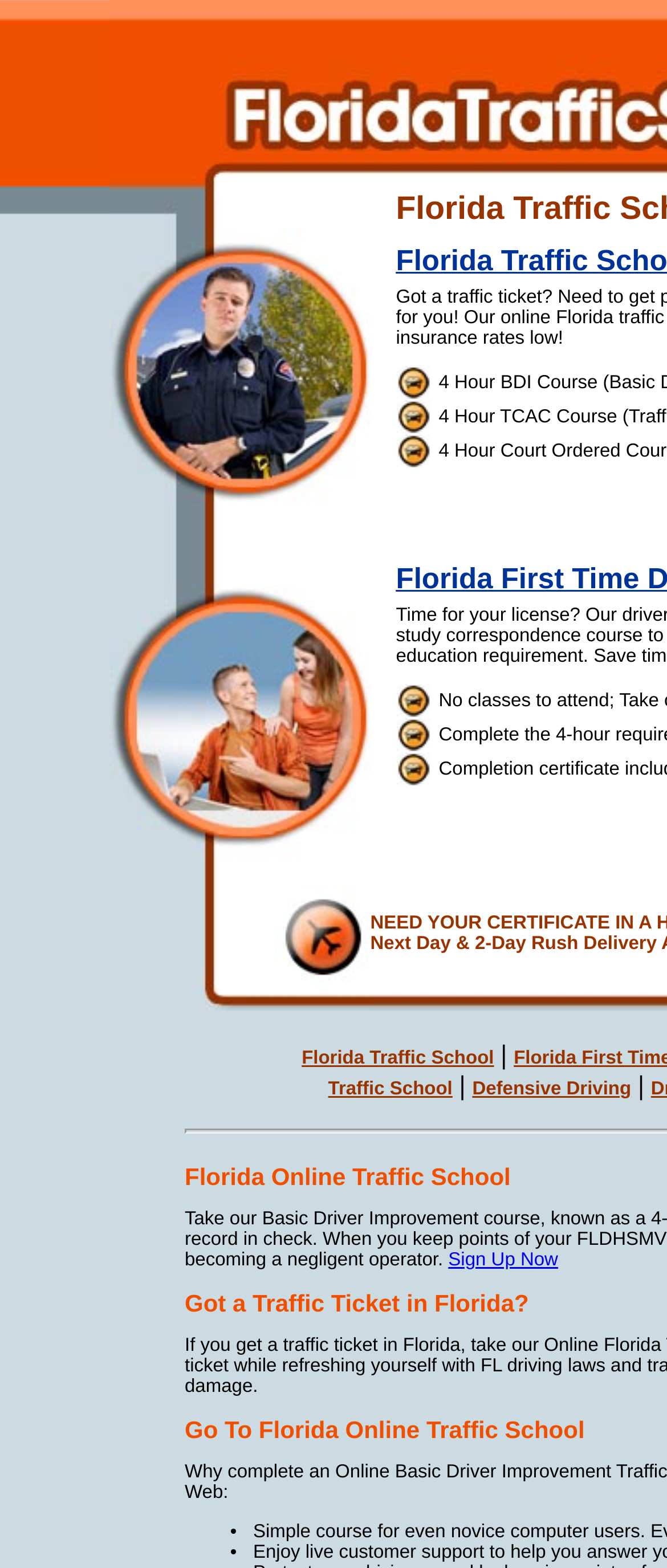Identify the webpage's primary heading and generate its text.

Florida Traffic School Safety Courses